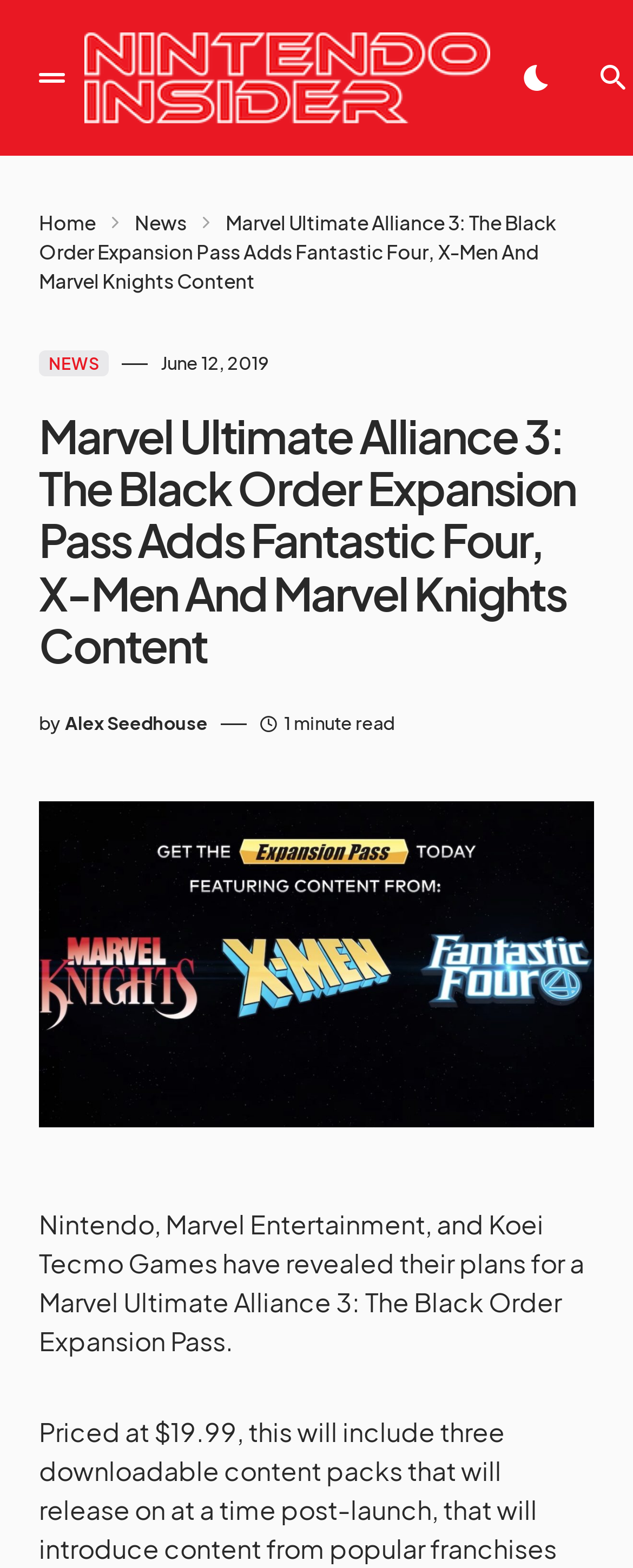Identify the bounding box coordinates for the UI element described as: "Home".

[0.062, 0.134, 0.151, 0.15]